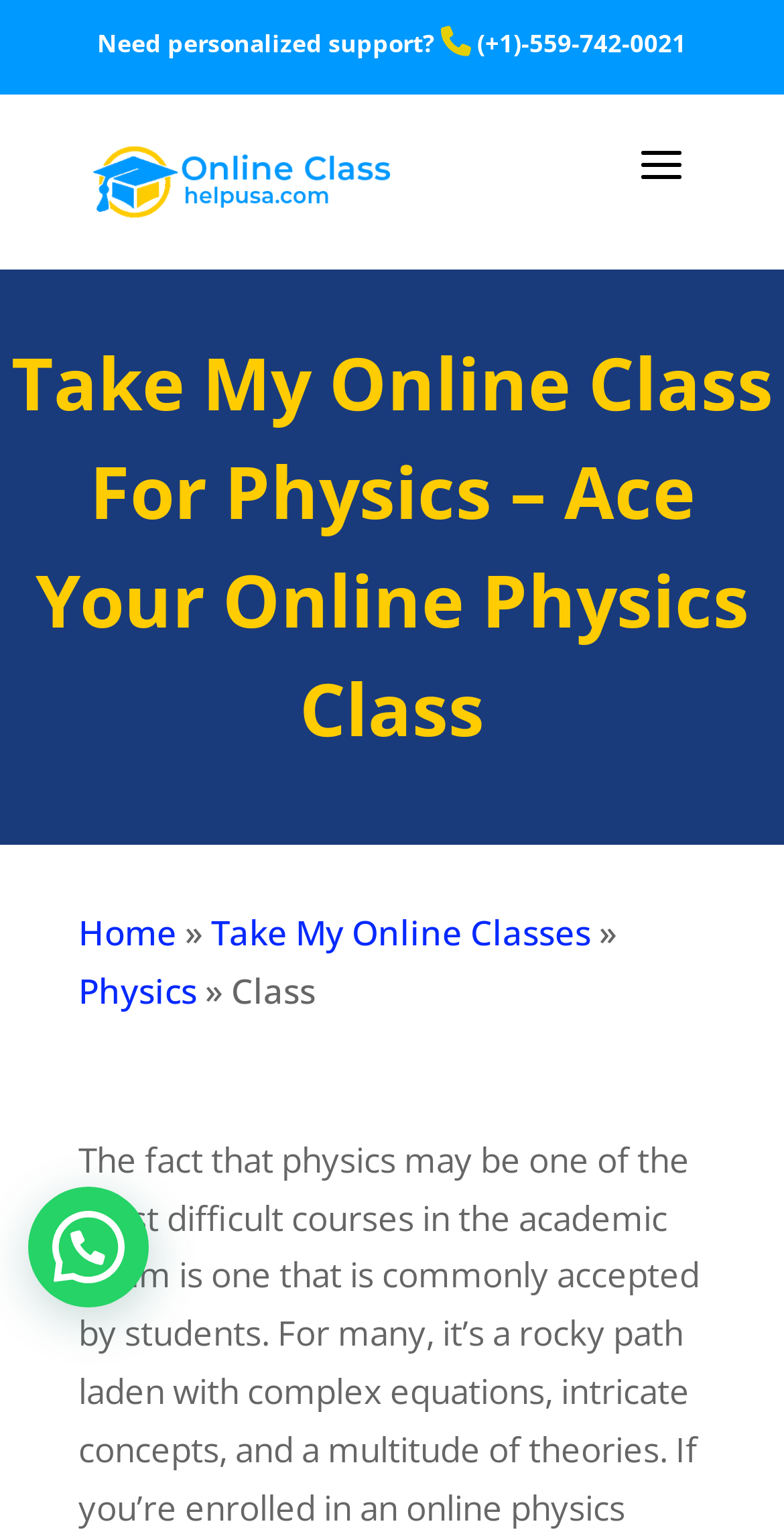Identify and provide the main heading of the webpage.

Take My Online Class For Physics – Ace Your Online Physics Class